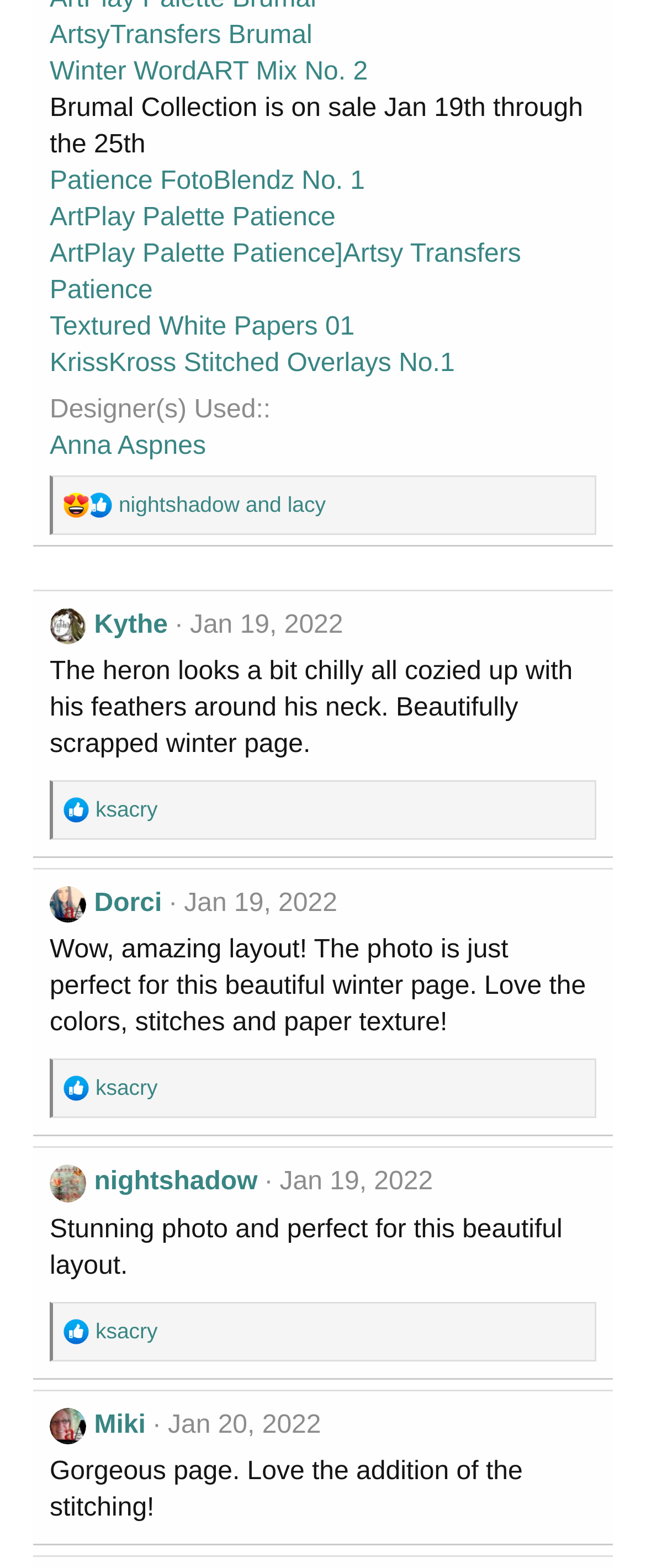Answer the following inquiry with a single word or phrase:
What is the date of the article by Dorci?

Jan 19, 2022